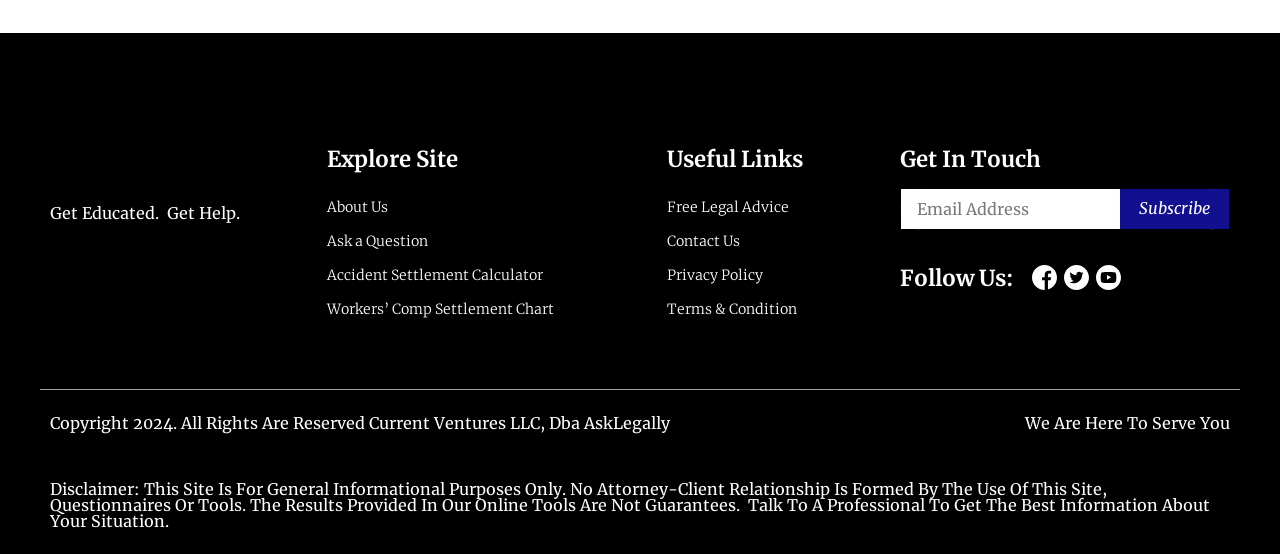Can you show the bounding box coordinates of the region to click on to complete the task described in the instruction: "Enter email address"?

[0.704, 0.341, 0.875, 0.413]